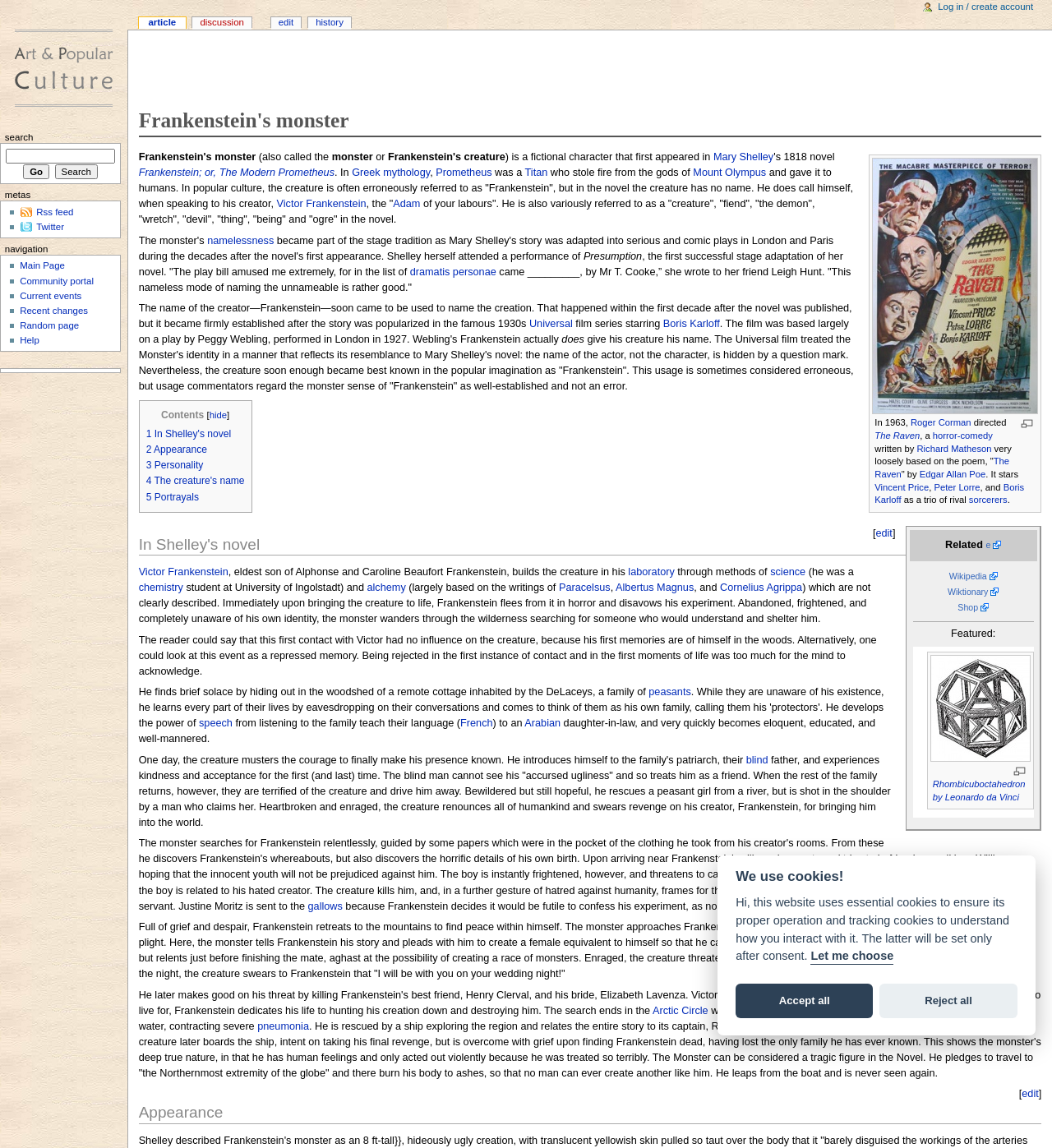Please locate the bounding box coordinates of the element that should be clicked to achieve the given instruction: "Learn more about Mary Shelley".

[0.678, 0.132, 0.735, 0.142]